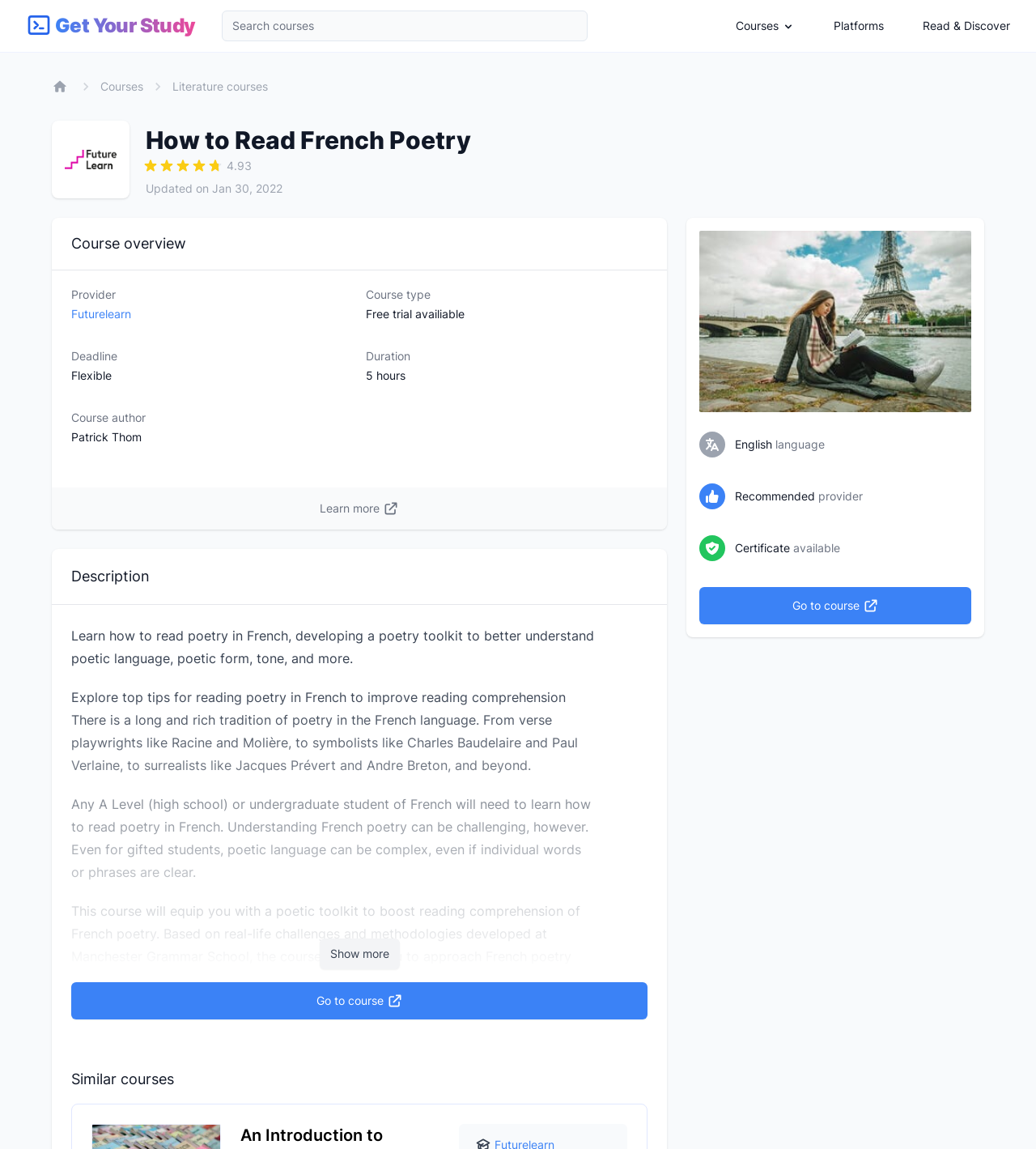Please identify the coordinates of the bounding box that should be clicked to fulfill this instruction: "Go to course".

[0.069, 0.855, 0.625, 0.887]